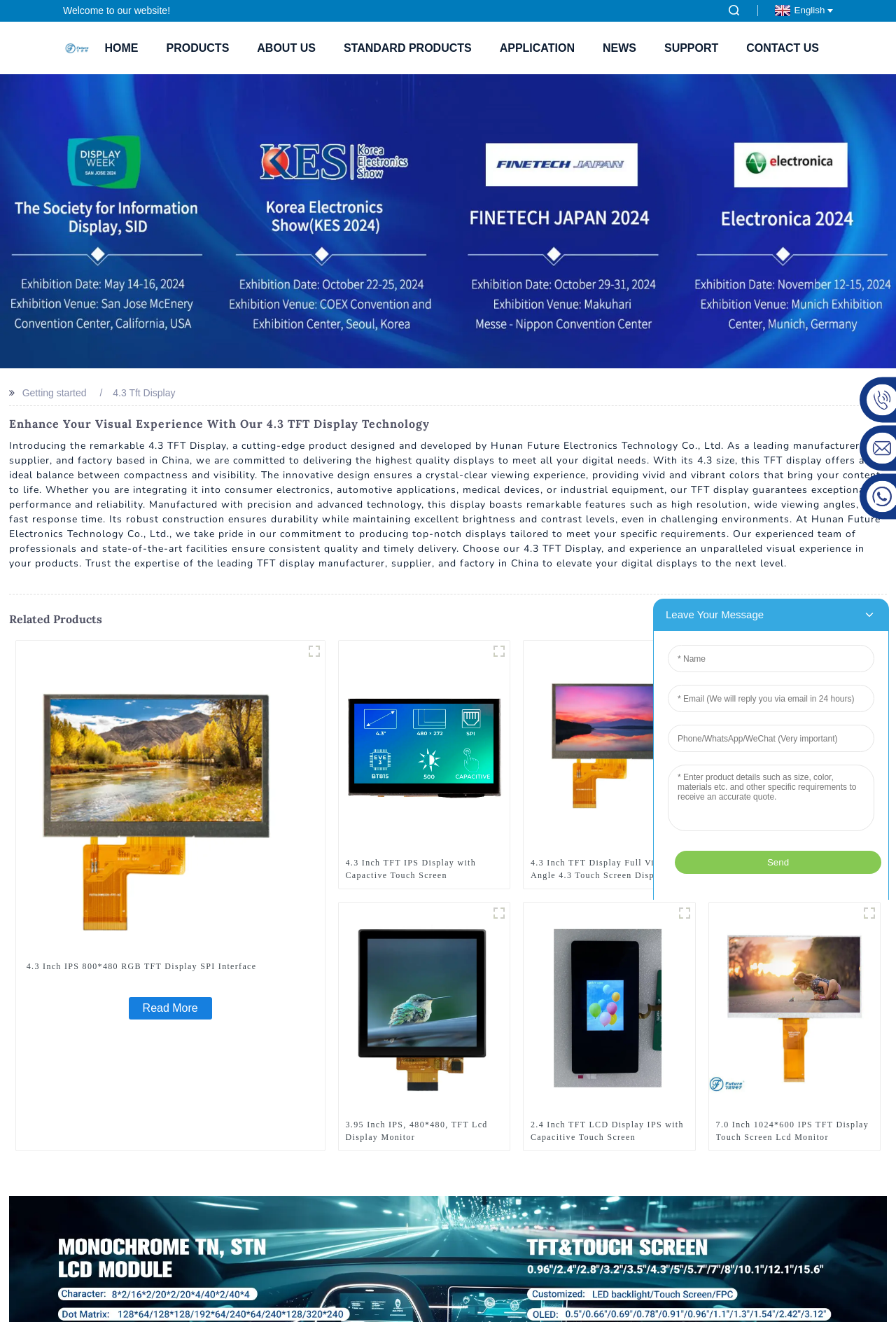Identify the bounding box for the UI element described as: "Standard Products". The coordinates should be four float numbers between 0 and 1, i.e., [left, top, right, bottom].

[0.368, 0.024, 0.542, 0.048]